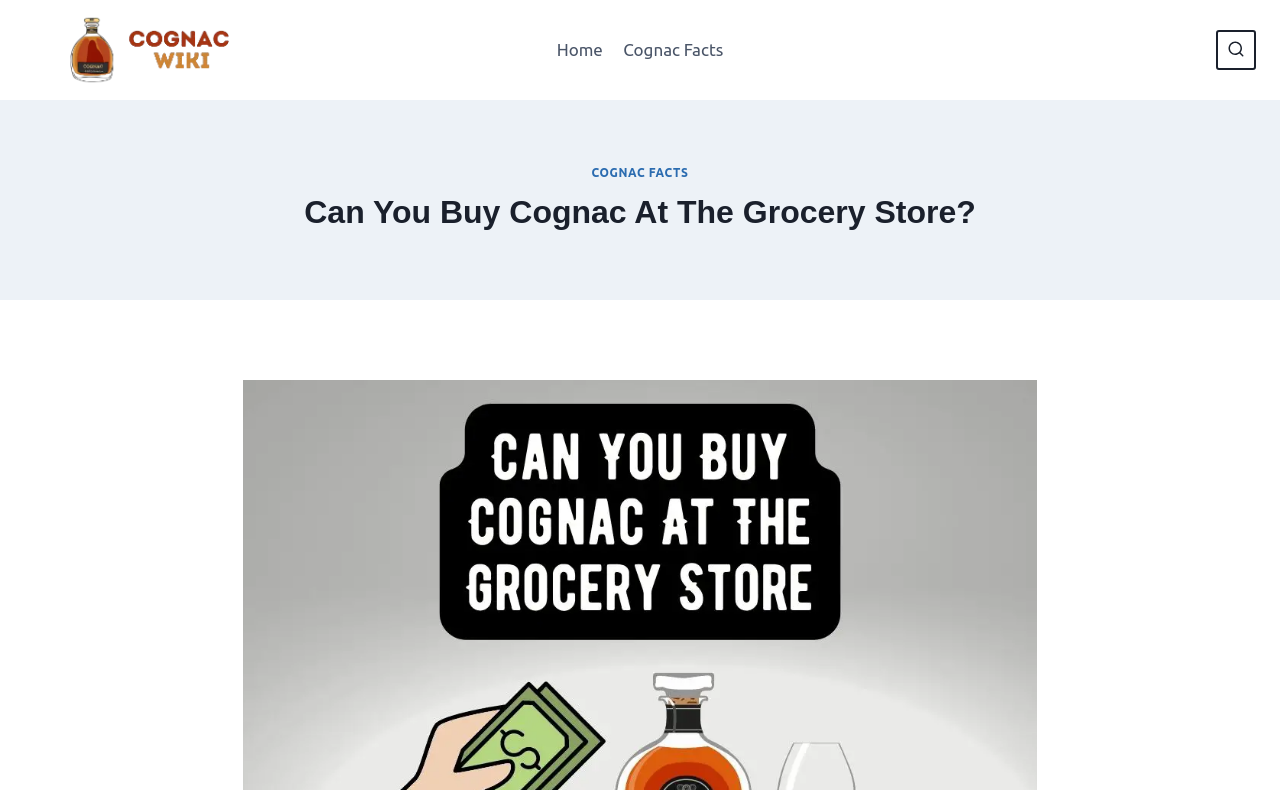Use the information in the screenshot to answer the question comprehensively: What is the primary navigation menu?

I found the primary navigation menu by examining the navigation element with the description 'Primary Navigation', which contains two link elements with the text 'Home' and 'Cognac Facts'.